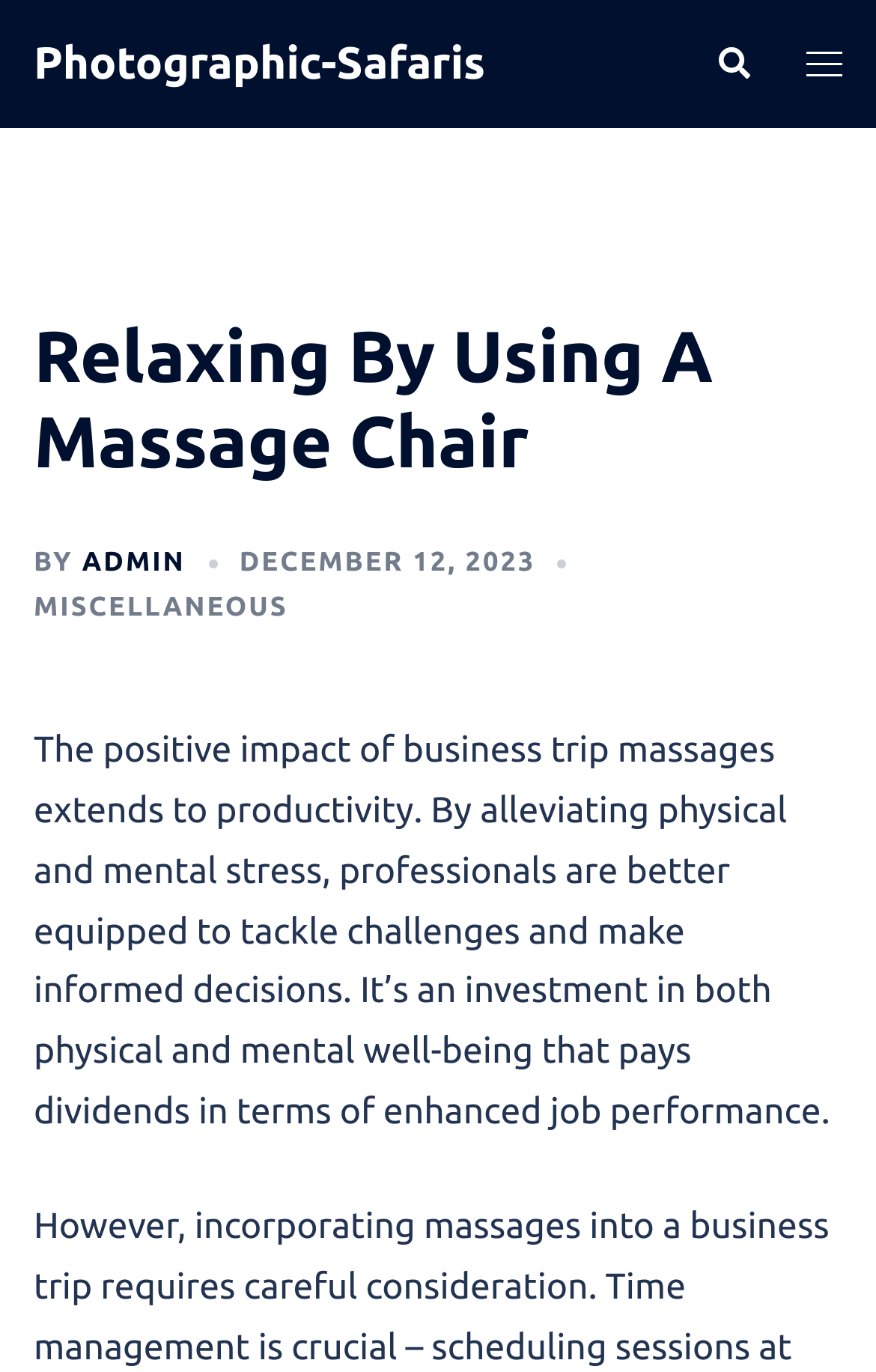Please answer the following query using a single word or phrase: 
What is the purpose of the image on the top right corner?

Search icon